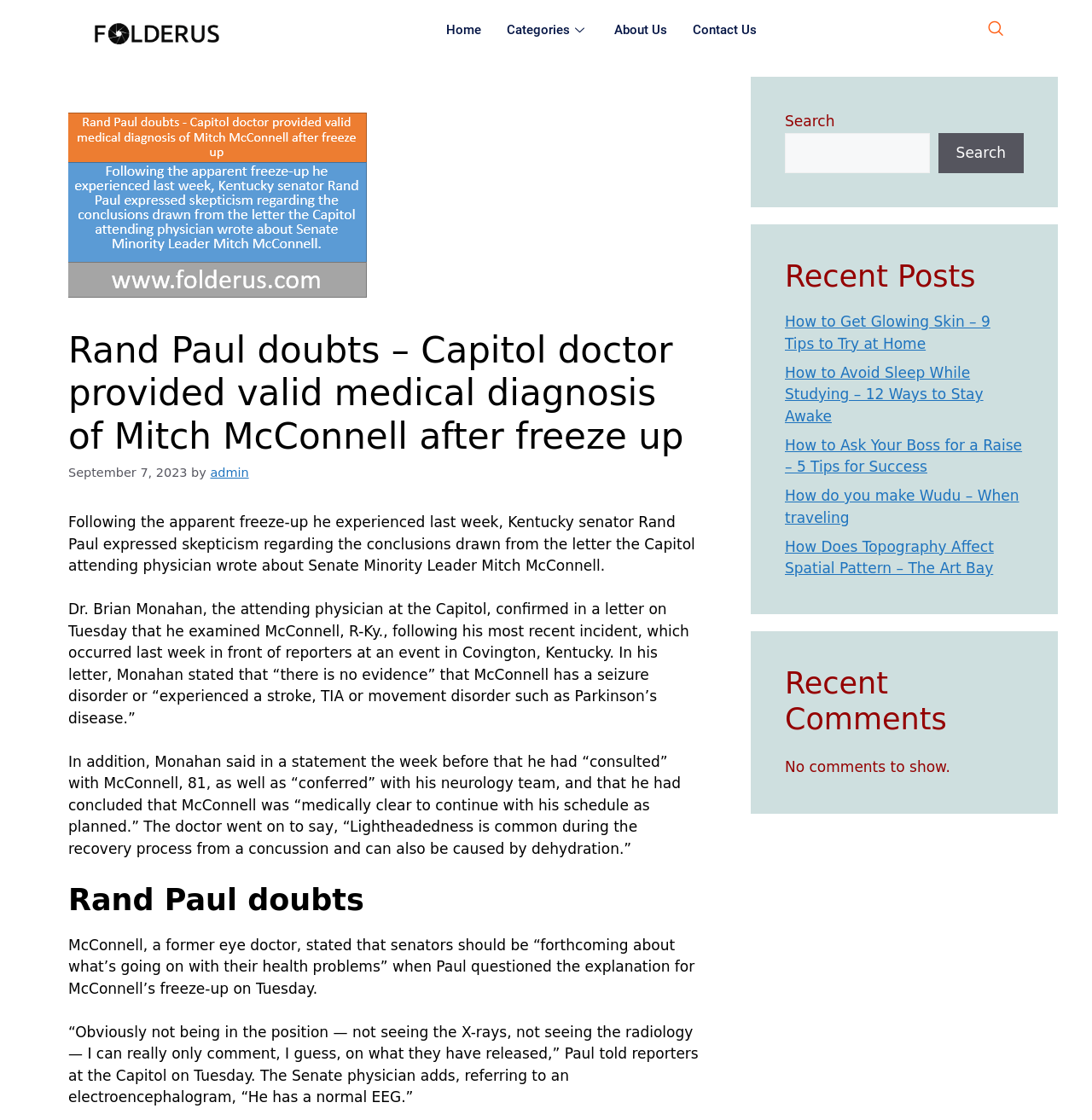Locate the coordinates of the bounding box for the clickable region that fulfills this instruction: "Click the Home link".

[0.397, 0.0, 0.452, 0.053]